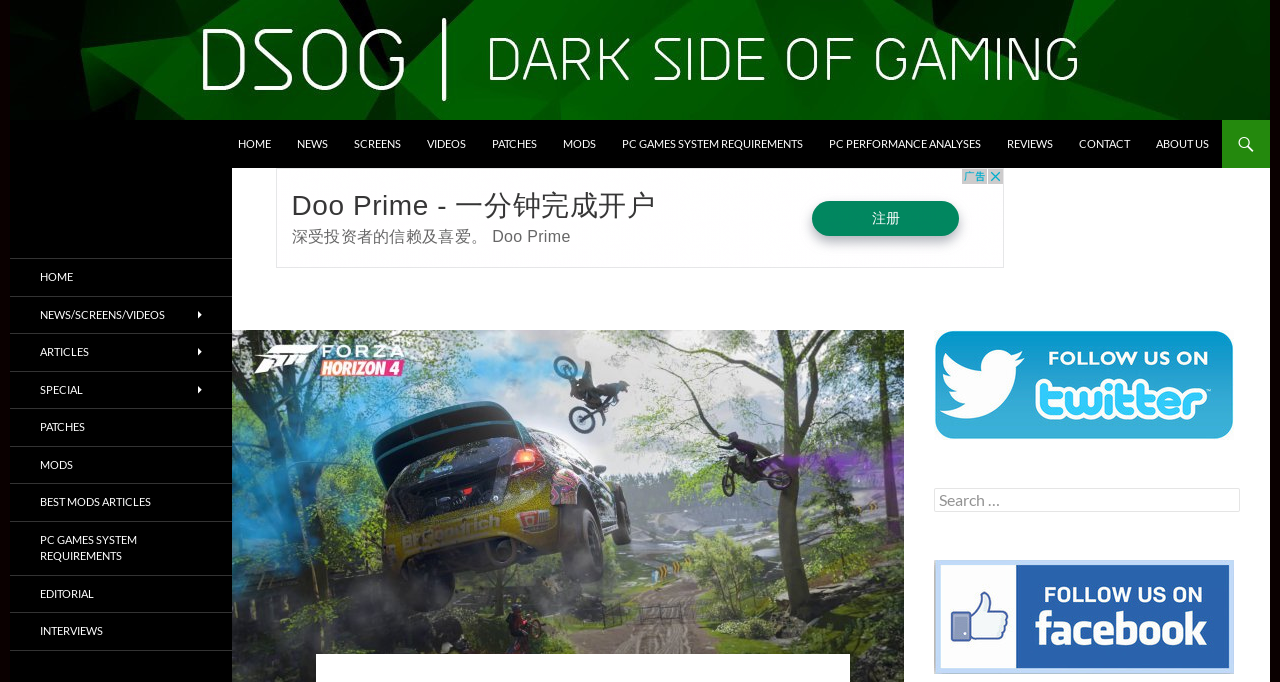Find the bounding box coordinates of the area that needs to be clicked in order to achieve the following instruction: "view news". The coordinates should be specified as four float numbers between 0 and 1, i.e., [left, top, right, bottom].

[0.223, 0.176, 0.266, 0.246]